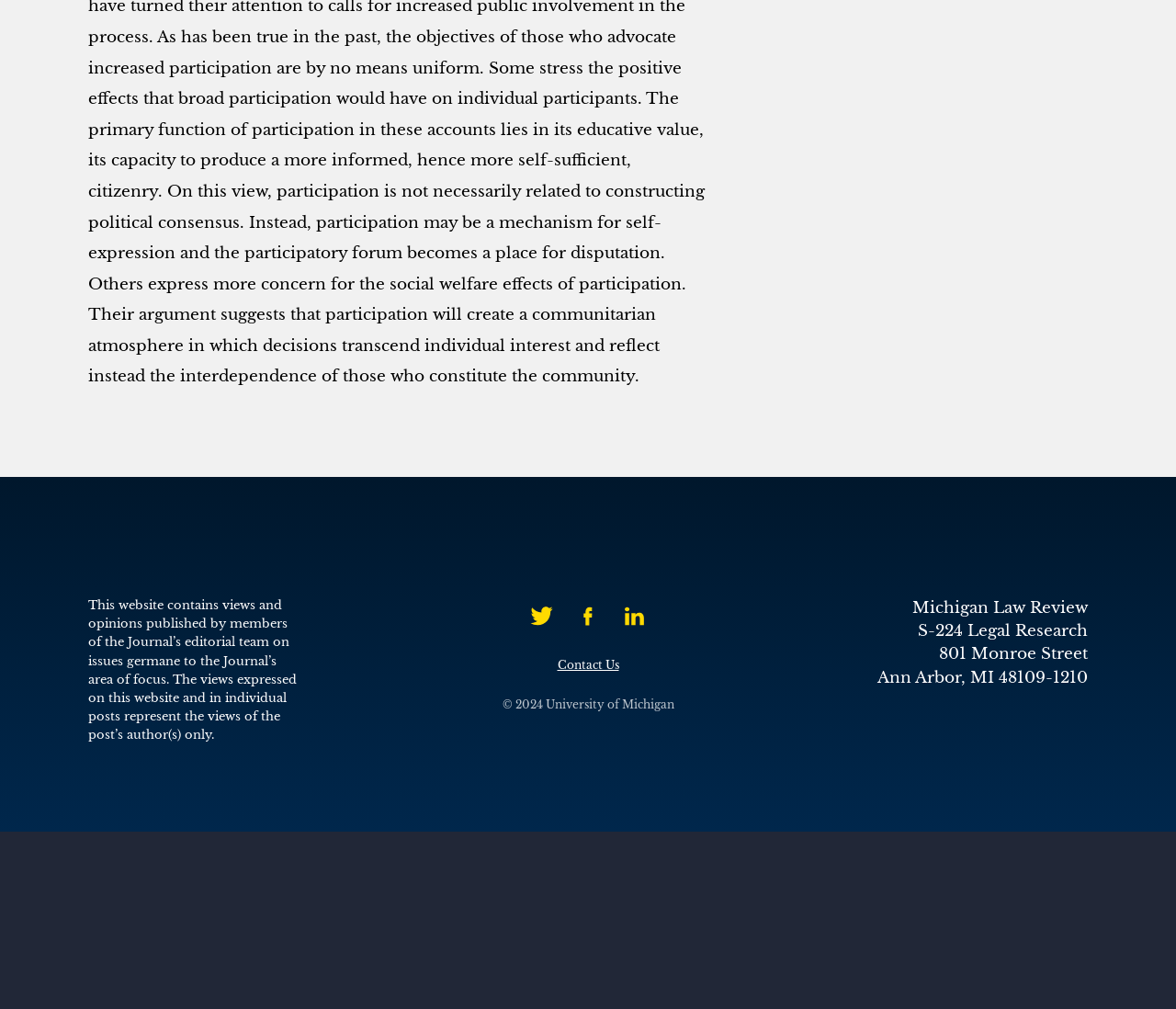Determine the bounding box of the UI element mentioned here: "Sugam Seva". The coordinates must be in the format [left, top, right, bottom] with values ranging from 0 to 1.

None